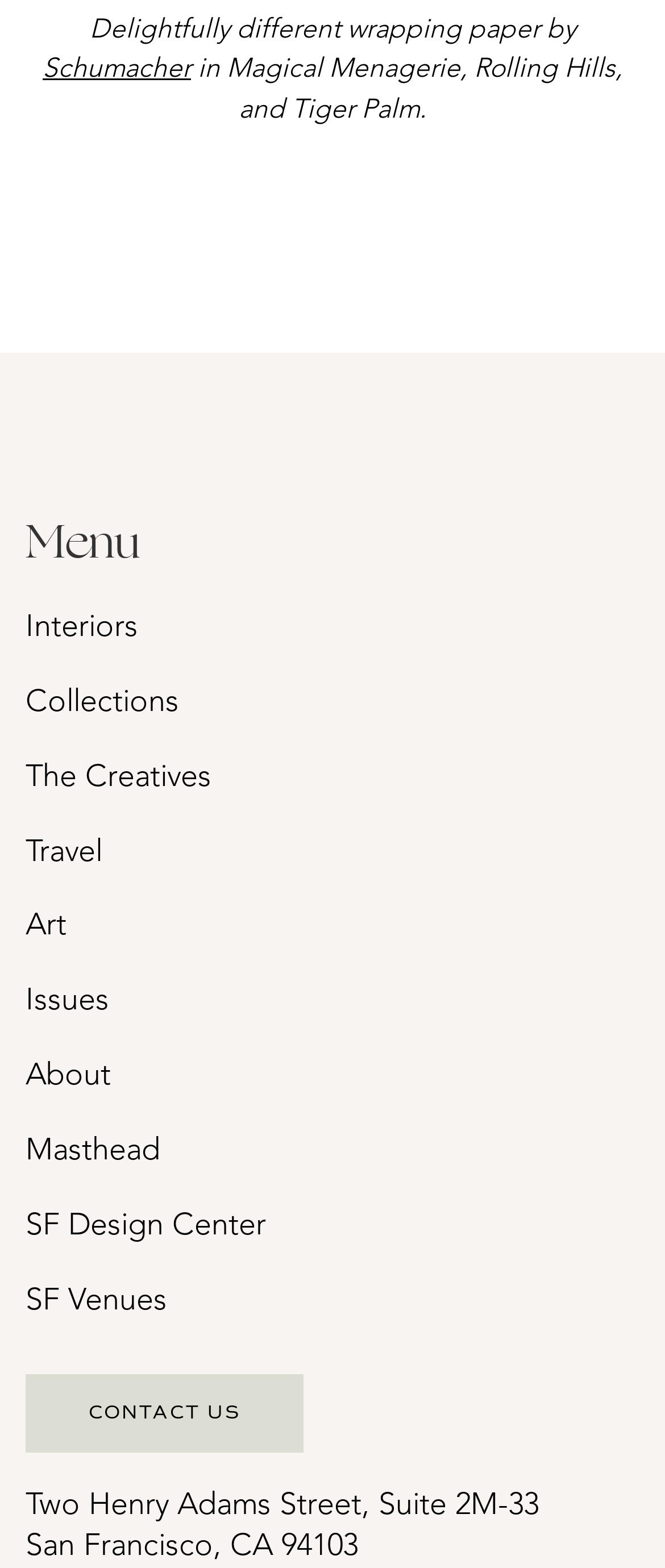What is the theme of the wrapping paper?
Carefully analyze the image and provide a detailed answer to the question.

The theme of the wrapping paper can be found in the top section of the webpage, where it says 'Delightfully different wrapping paper by Schumacher in Magical Menagerie, Rolling Hills, and Tiger Palm'.